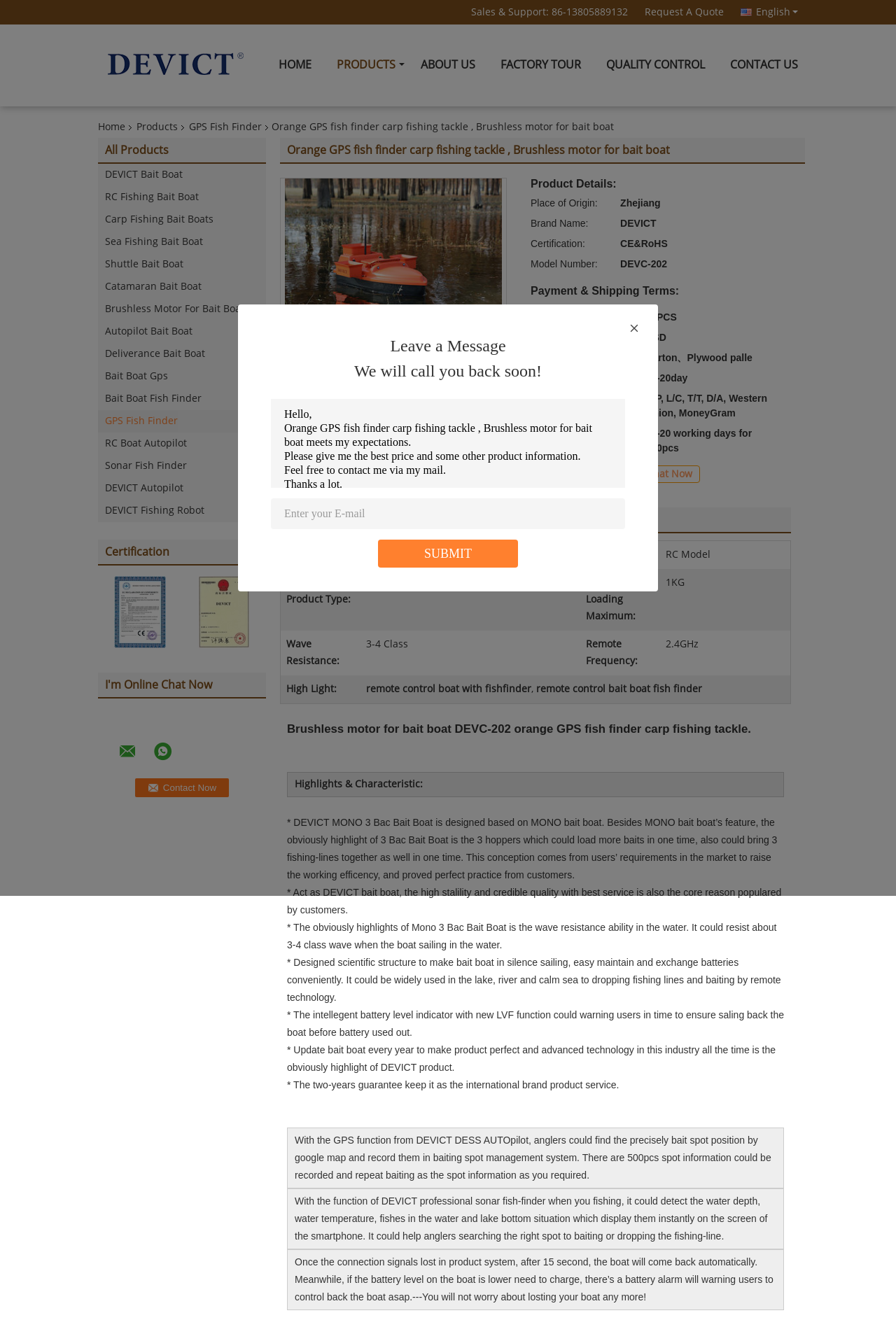Please identify the bounding box coordinates of the region to click in order to complete the given instruction: "Click on Advertise". The coordinates should be four float numbers between 0 and 1, i.e., [left, top, right, bottom].

None